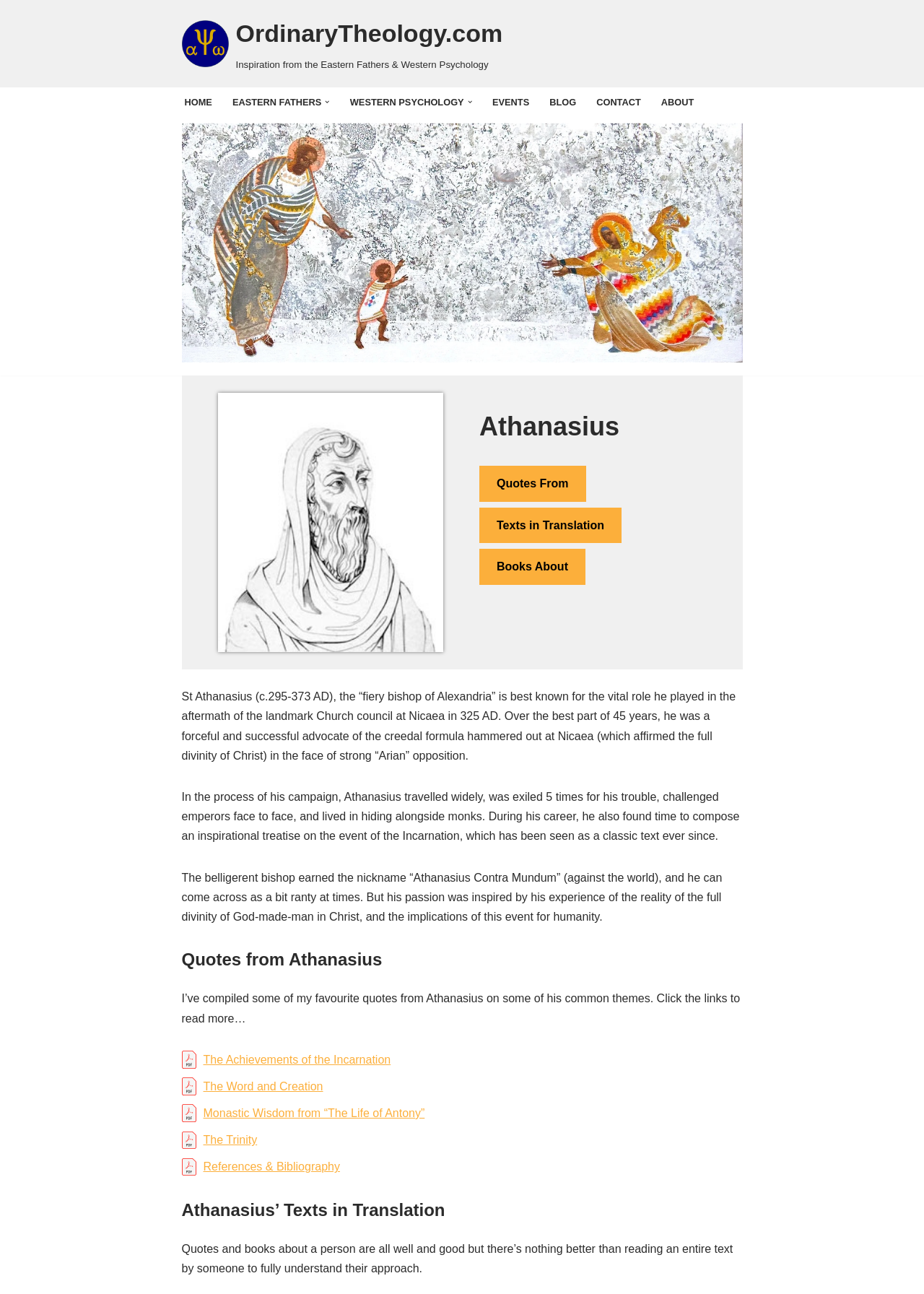Please determine the bounding box coordinates of the element's region to click for the following instruction: "Click the 'HOME' link".

[0.2, 0.072, 0.23, 0.086]